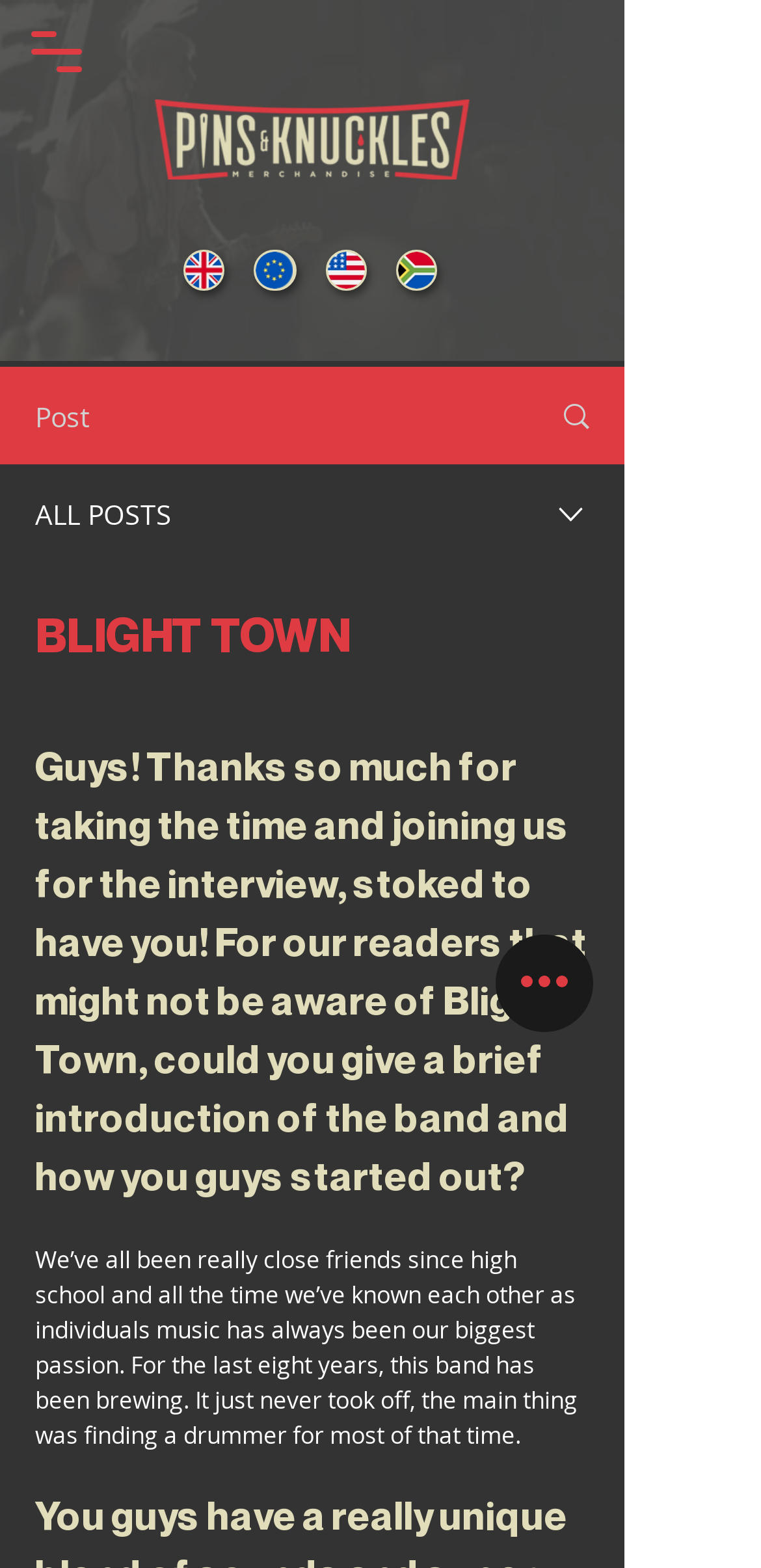Please determine the bounding box coordinates of the section I need to click to accomplish this instruction: "Quick actions".

[0.651, 0.596, 0.779, 0.658]